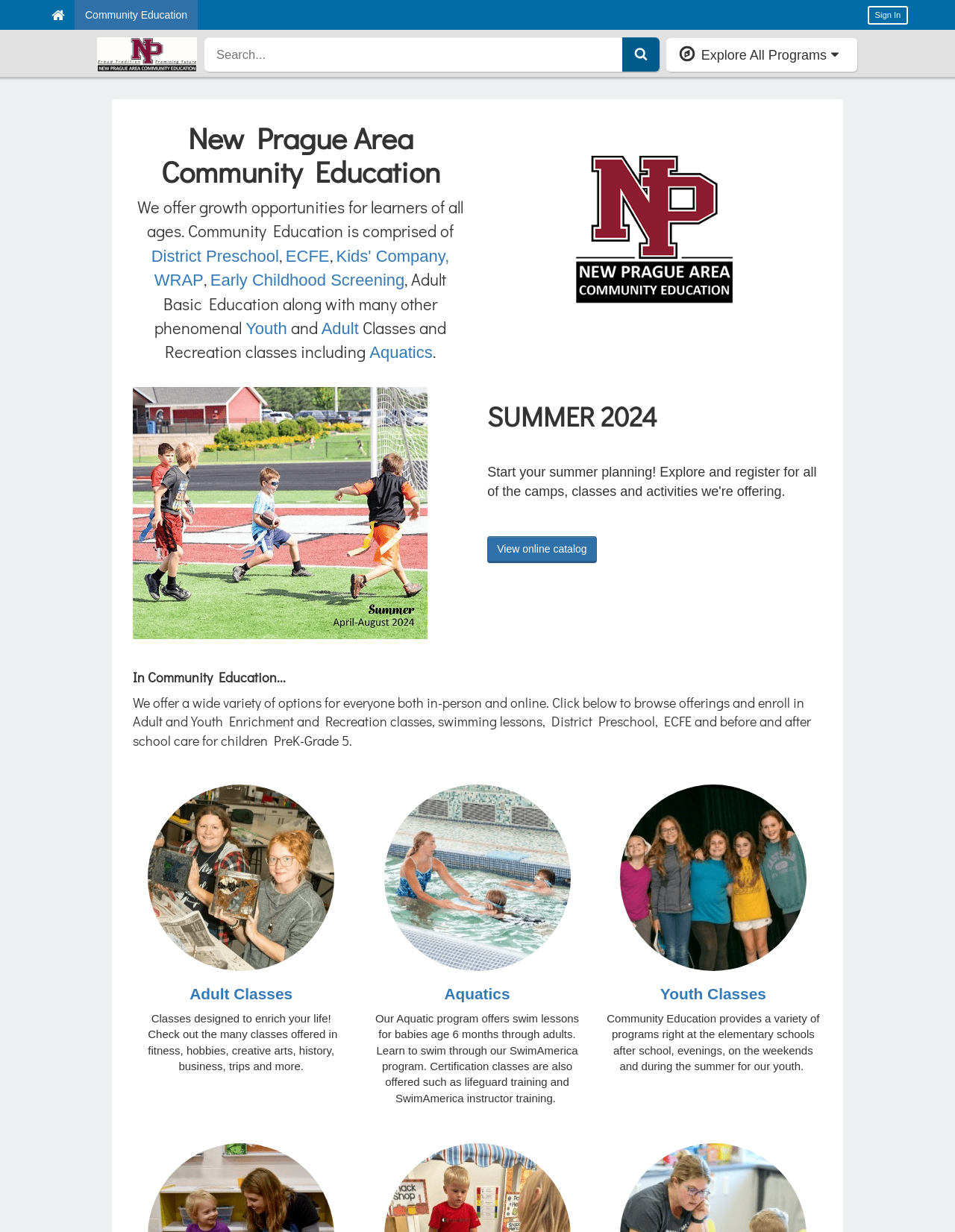Find and specify the bounding box coordinates that correspond to the clickable region for the instruction: "Search".

[0.214, 0.031, 0.652, 0.058]